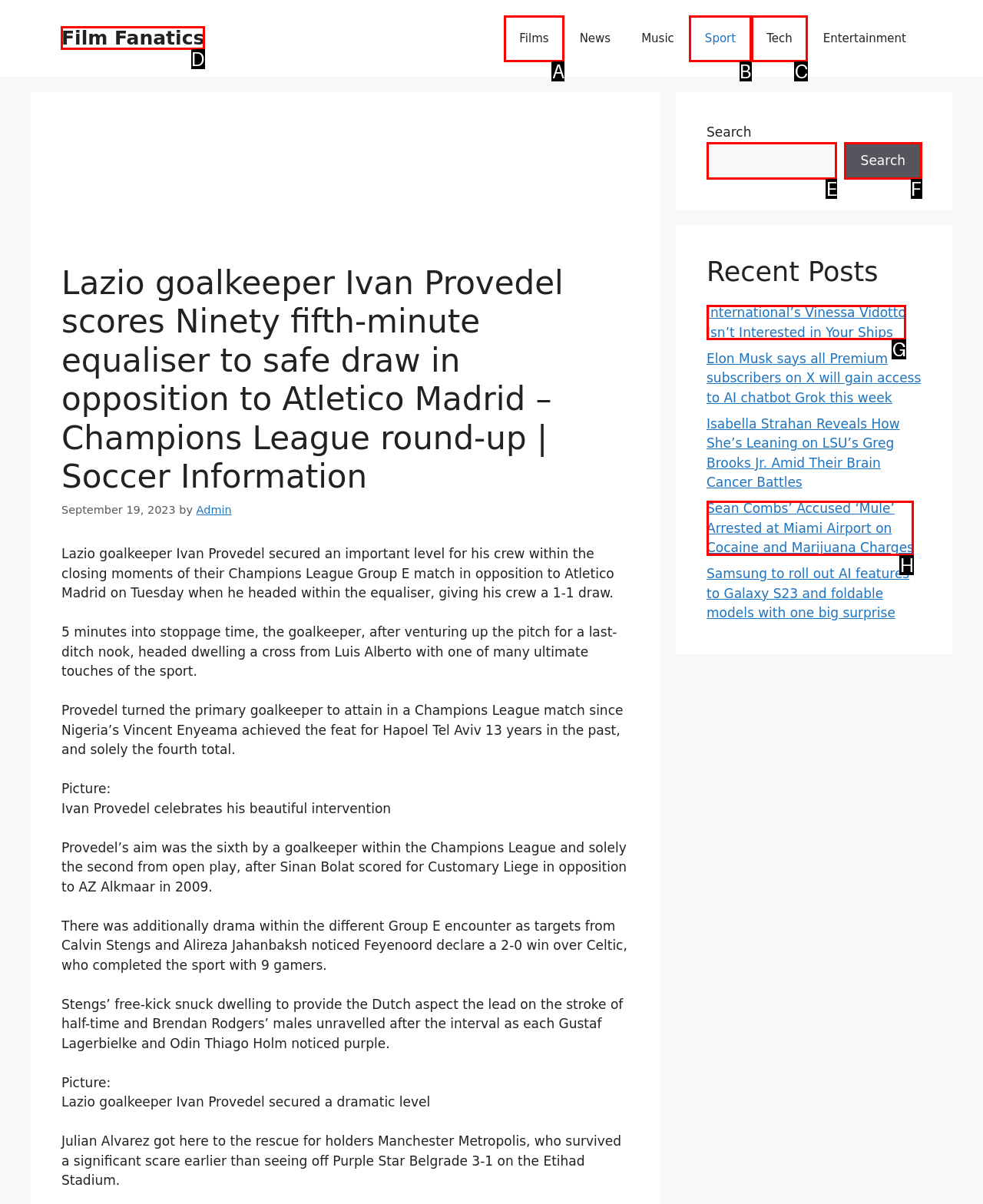Which option should you click on to fulfill this task: Click on the 'Film Fanatics' link? Answer with the letter of the correct choice.

D